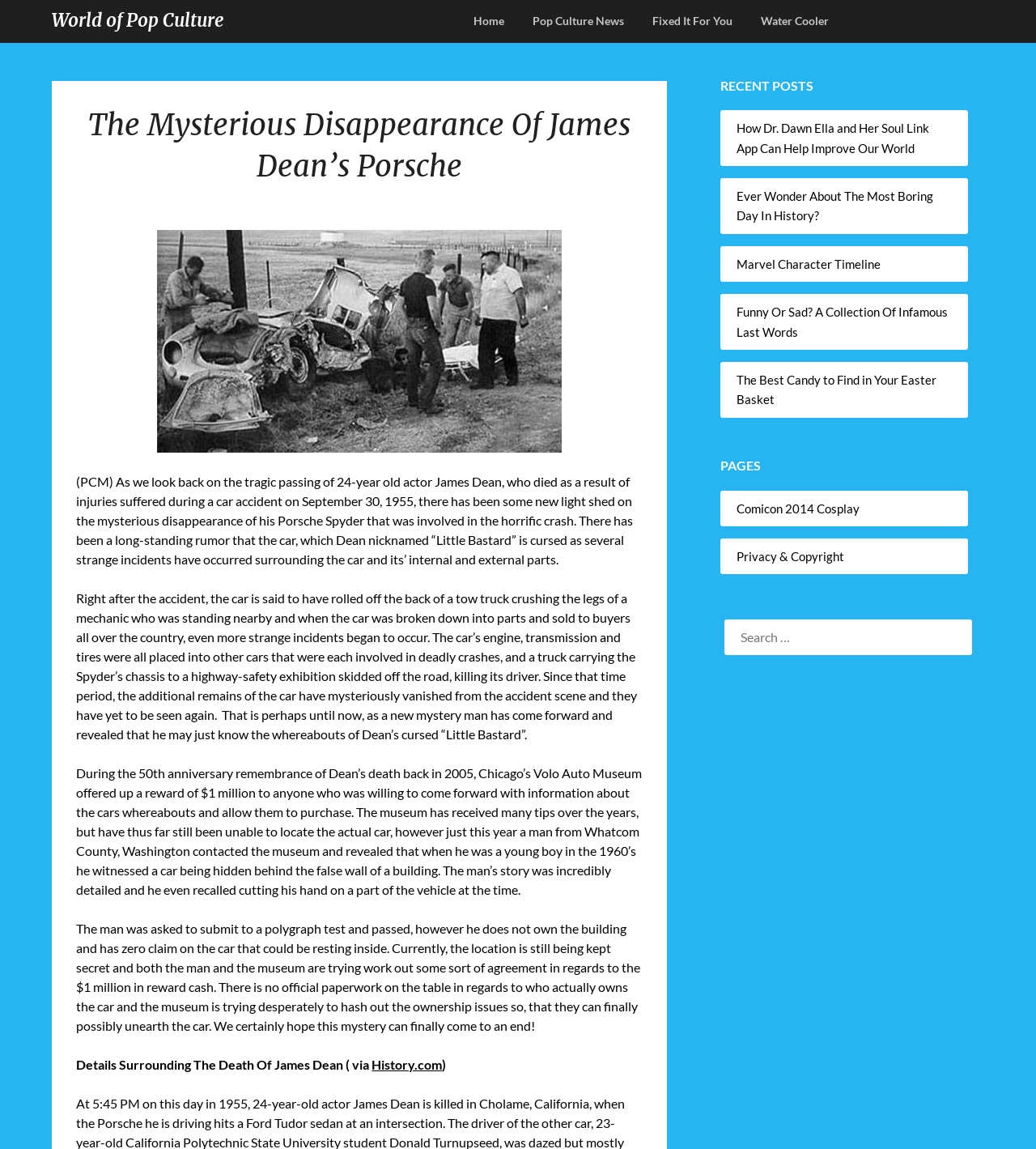Determine the bounding box coordinates for the area that should be clicked to carry out the following instruction: "Check out 'Recent Posts'".

[0.696, 0.065, 0.797, 0.084]